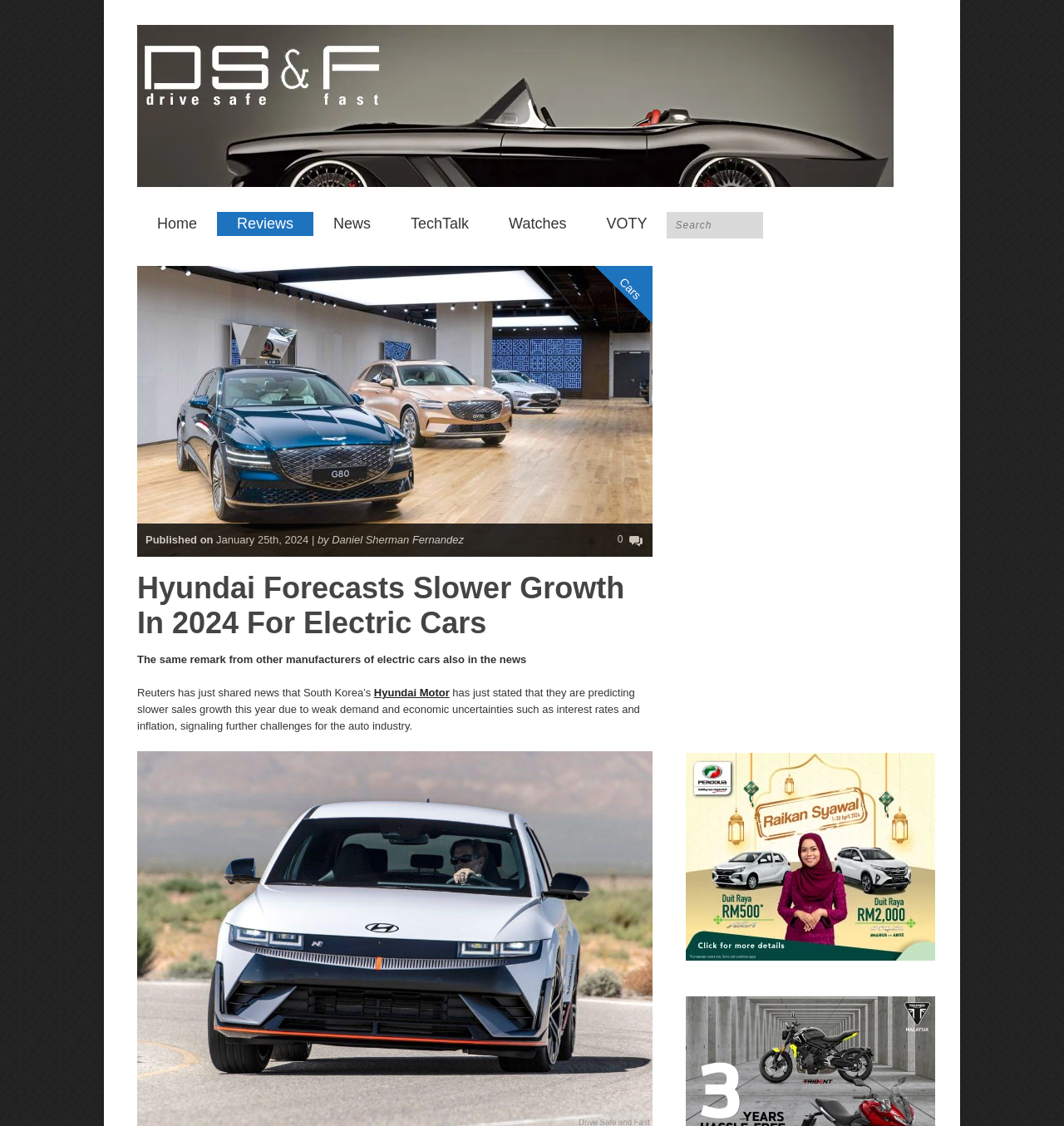Determine the bounding box coordinates for the area that needs to be clicked to fulfill this task: "Click on the 'Home' link". The coordinates must be given as four float numbers between 0 and 1, i.e., [left, top, right, bottom].

[0.129, 0.188, 0.204, 0.21]